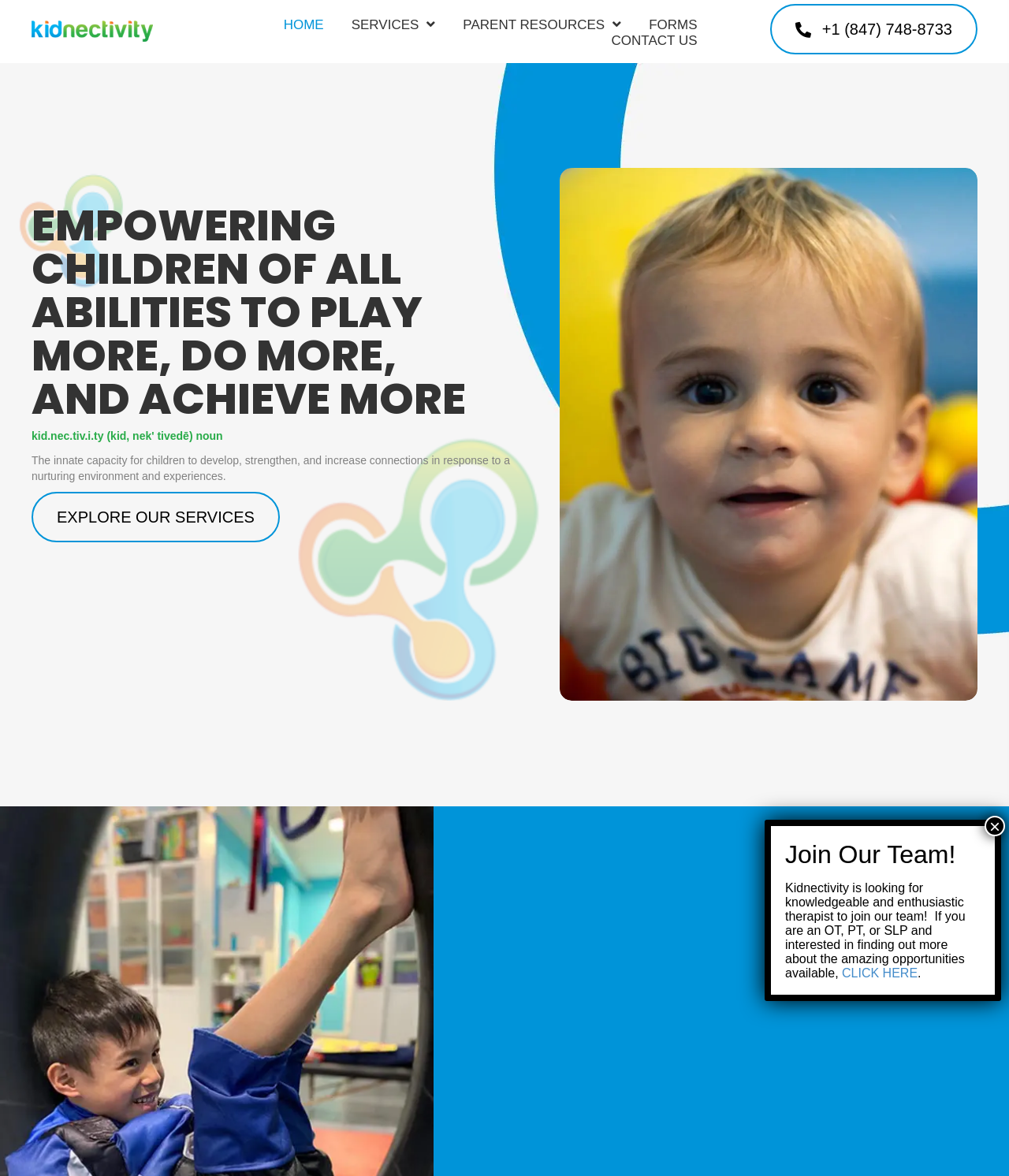Please provide a comprehensive answer to the question based on the screenshot: What is the purpose of the clinic?

The purpose of the clinic can be found in the middle section of the webpage, inside a static text element with the text 'At Kidnectivity, we help kids find their passion for participation in play and life'.